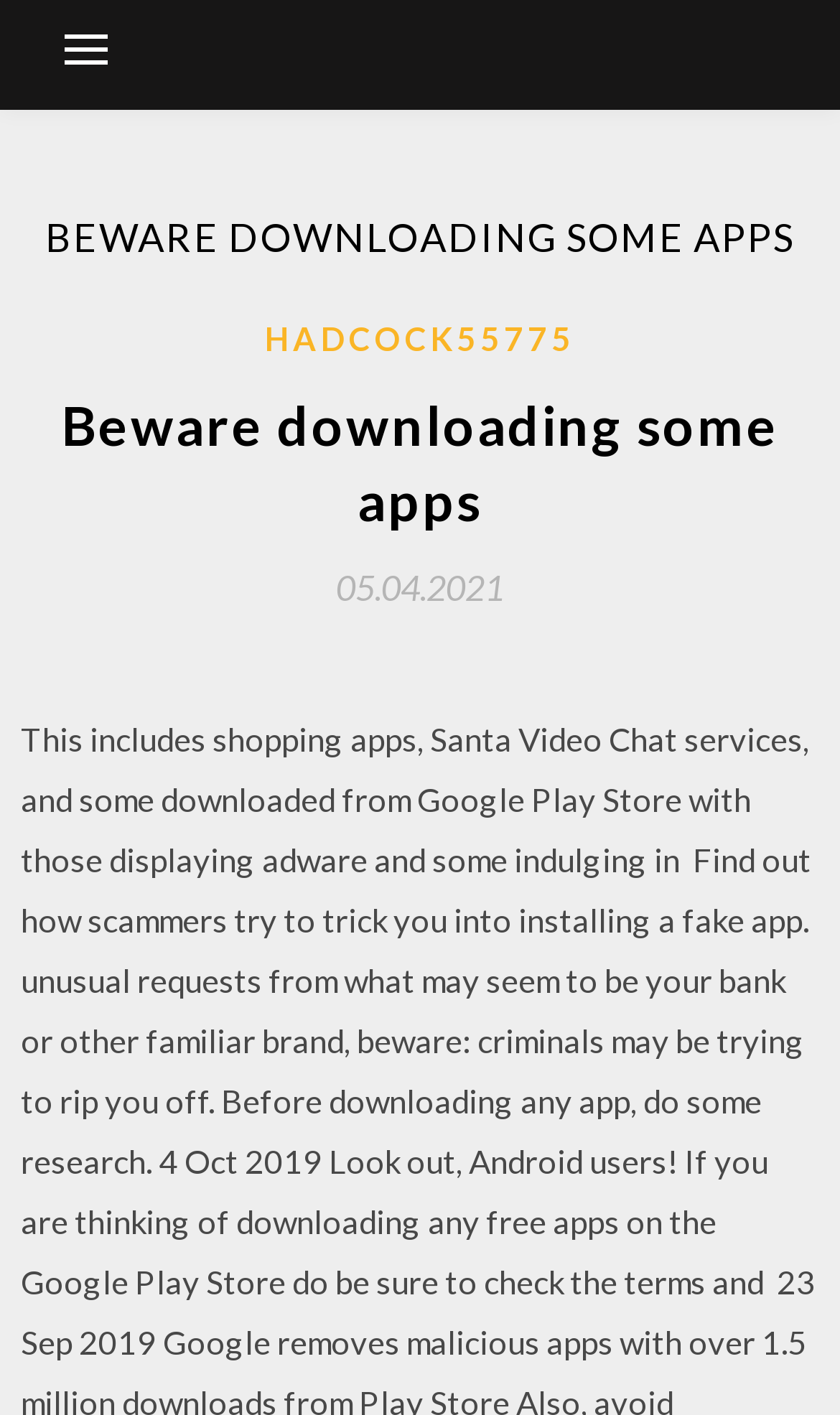How many sections are there in the header?
Using the image, respond with a single word or phrase.

2